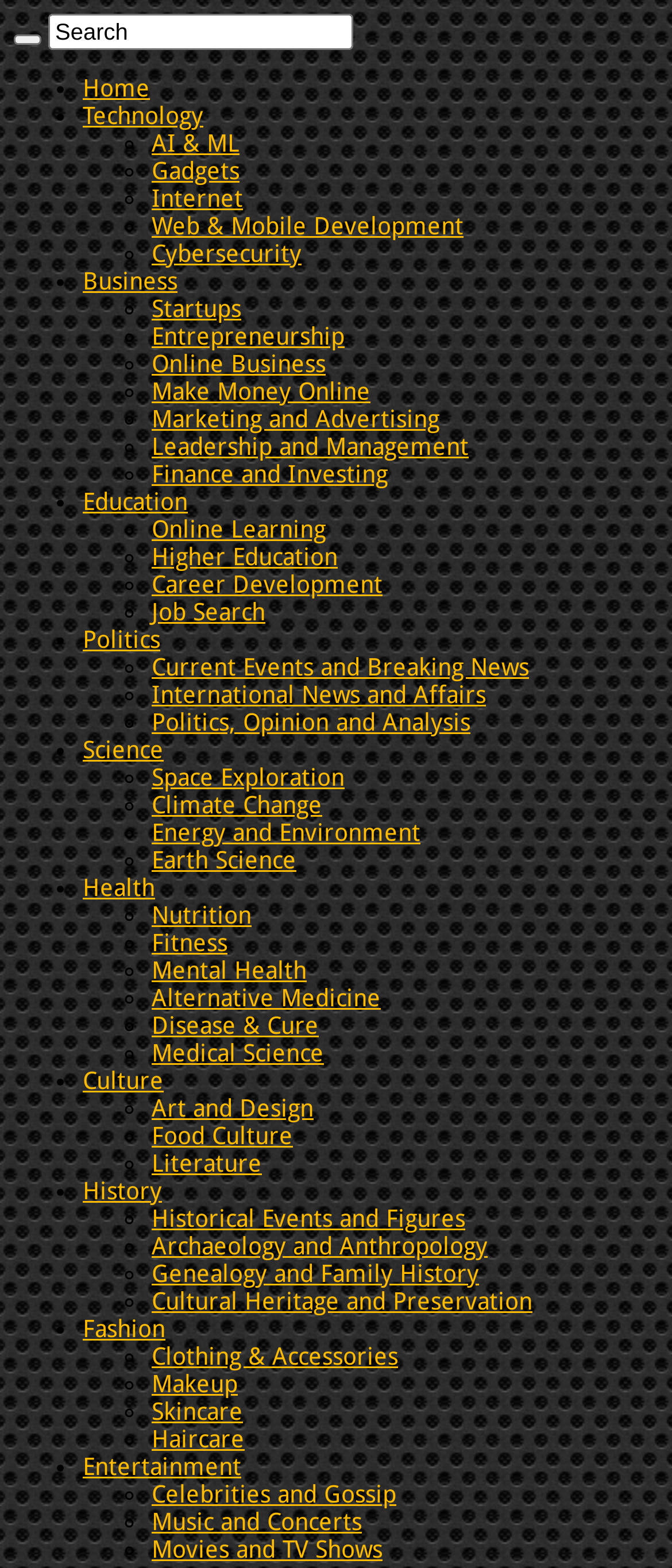Answer the question with a brief word or phrase:
What is the first subcategory listed under the Education category?

Online Learning